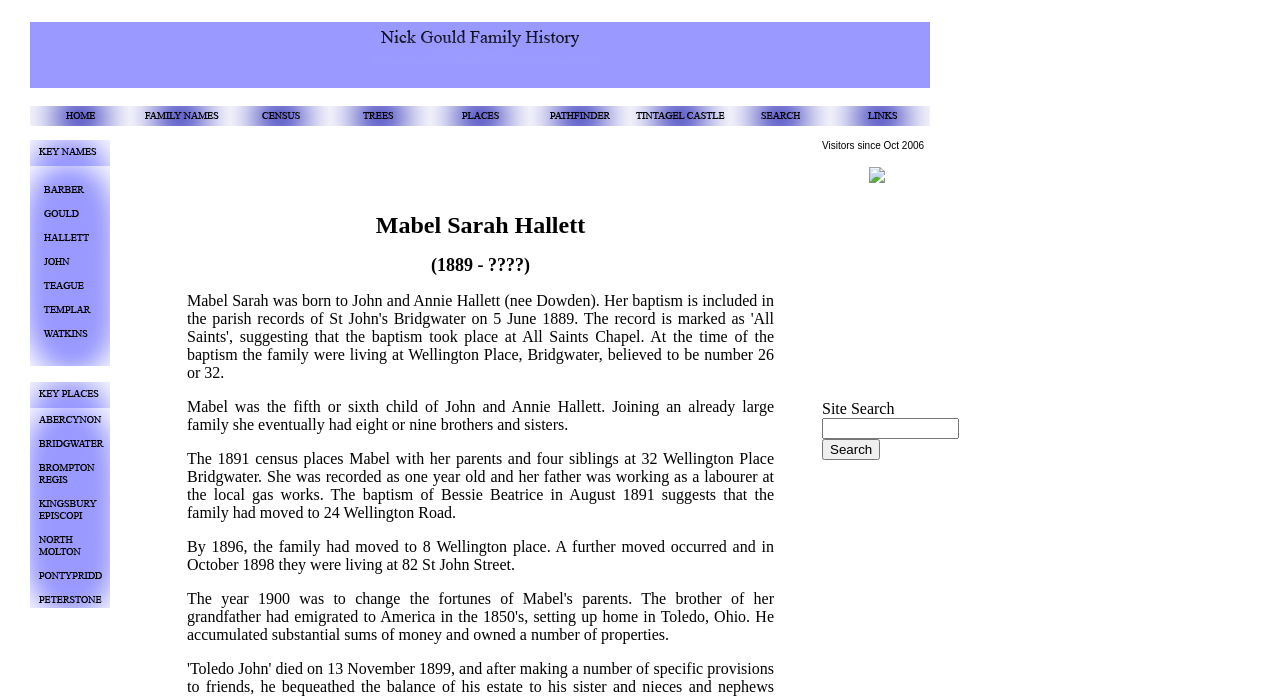Provide a one-word or short-phrase answer to the question:
What was Mabel's father's occupation in 1891?

Labourer at the local gas works